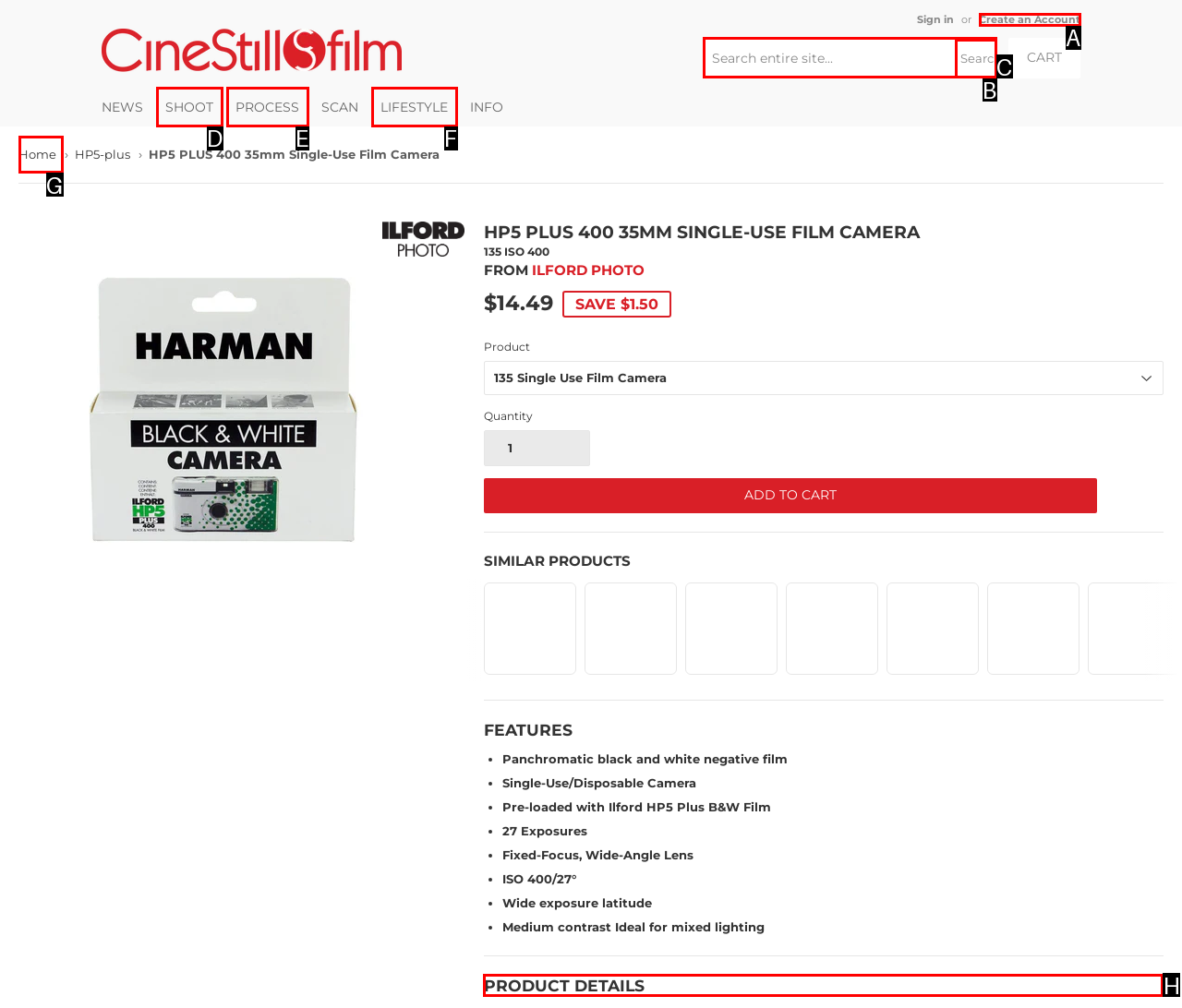Identify the letter of the UI element you need to select to accomplish the task: View product details.
Respond with the option's letter from the given choices directly.

H